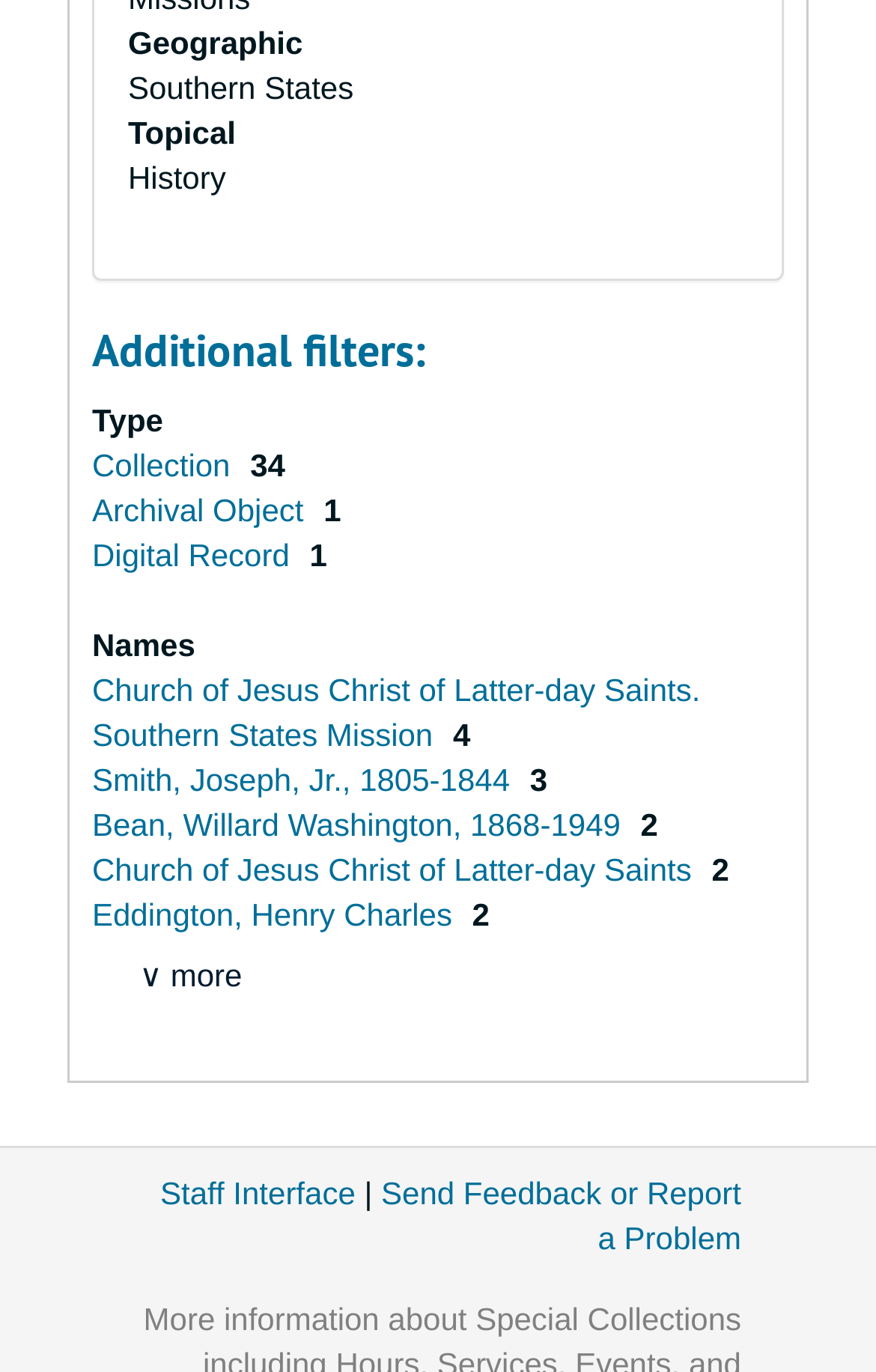Based on the element description "Digital Record", predict the bounding box coordinates of the UI element.

[0.105, 0.392, 0.341, 0.418]